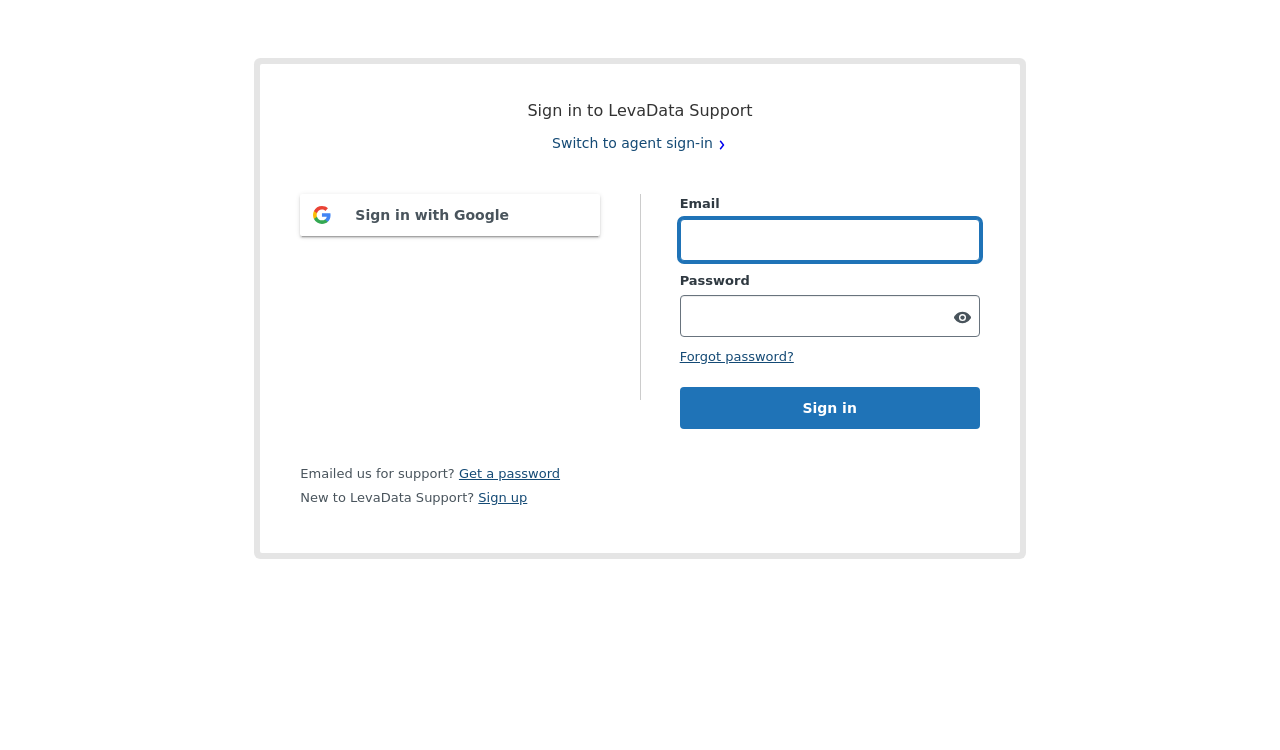Is password visibility an option?
Please give a detailed and thorough answer to the question, covering all relevant points.

The webpage includes a switch labeled 'Show password' which suggests that users have the option to toggle password visibility on or off, allowing them to see their password as they enter it.